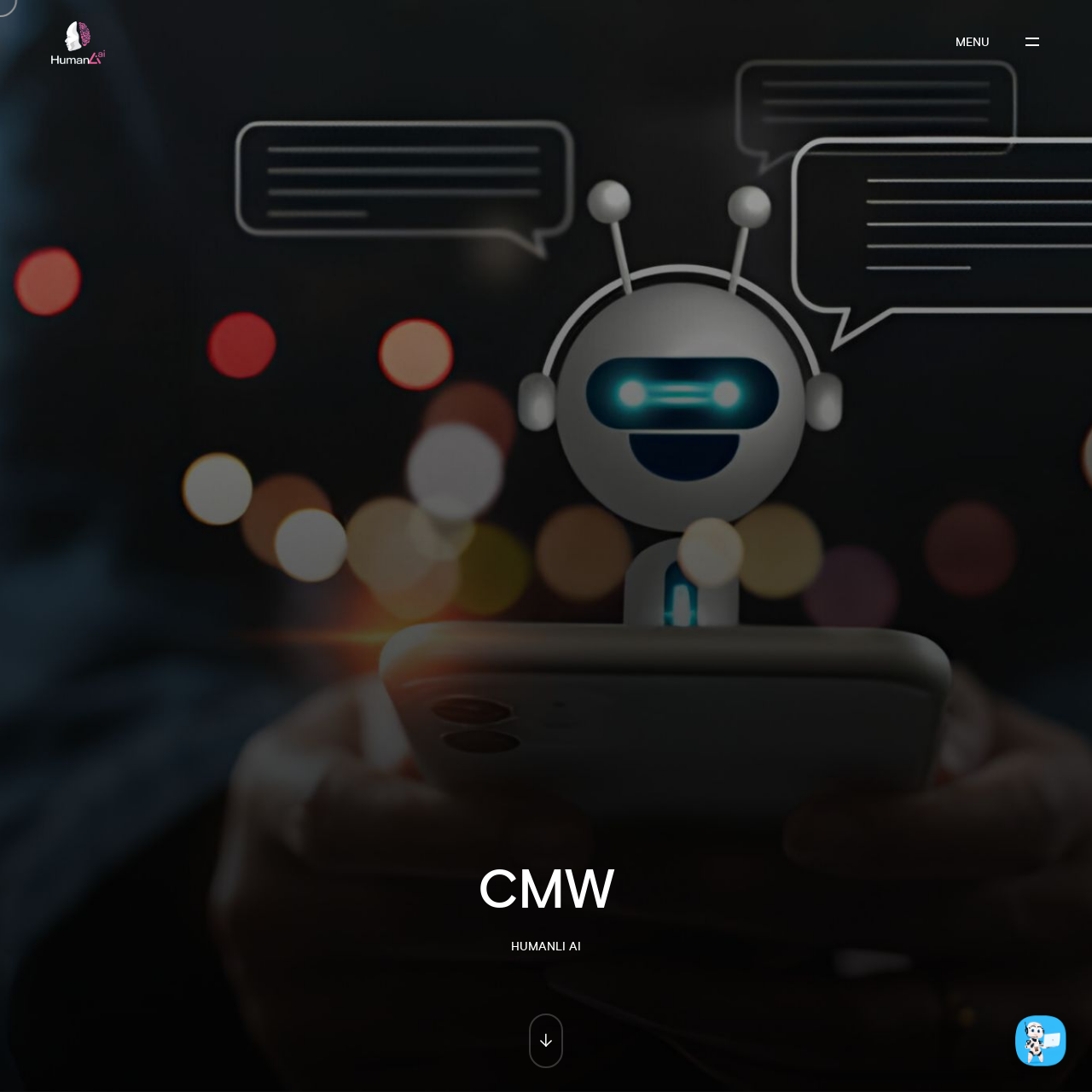Please identify the bounding box coordinates of the clickable element to fulfill the following instruction: "click the Logo Black image". The coordinates should be four float numbers between 0 and 1, i.e., [left, top, right, bottom].

[0.047, 0.02, 0.086, 0.059]